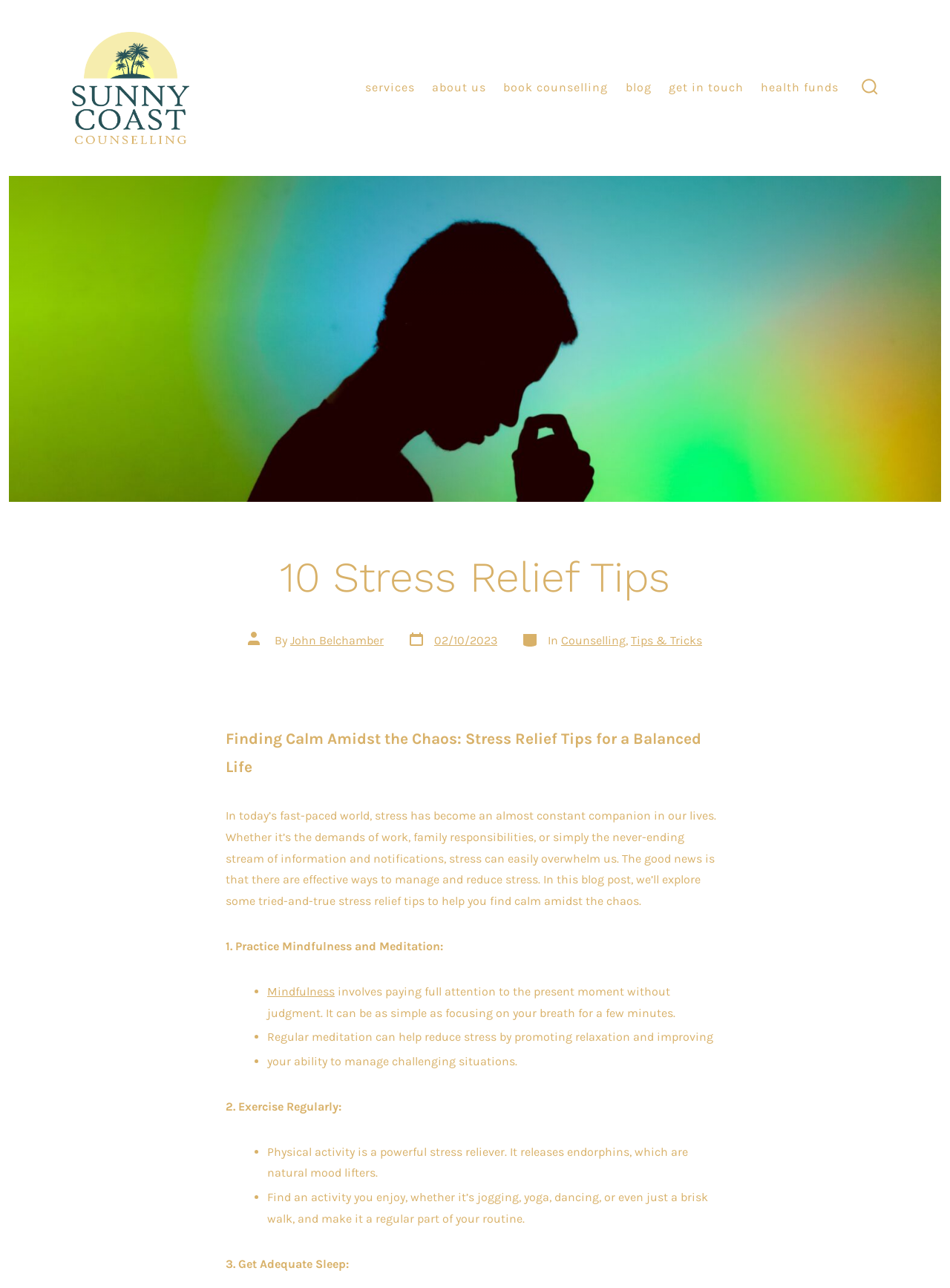Respond to the following query with just one word or a short phrase: 
What is the topic of this blog post?

Stress Relief